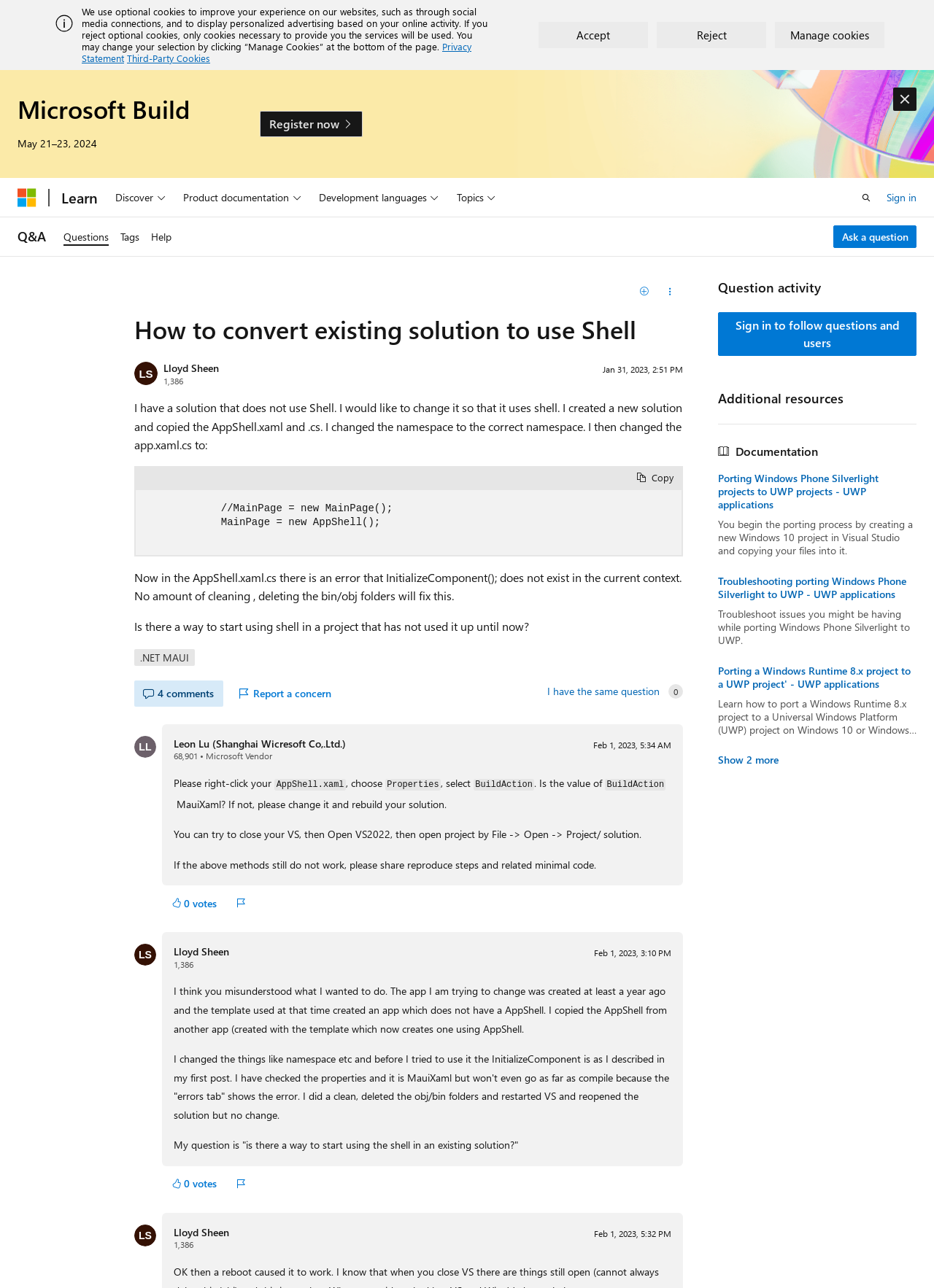Provide your answer in a single word or phrase: 
What is the date of the last comment?

Feb 1, 2023, 5:32 PM